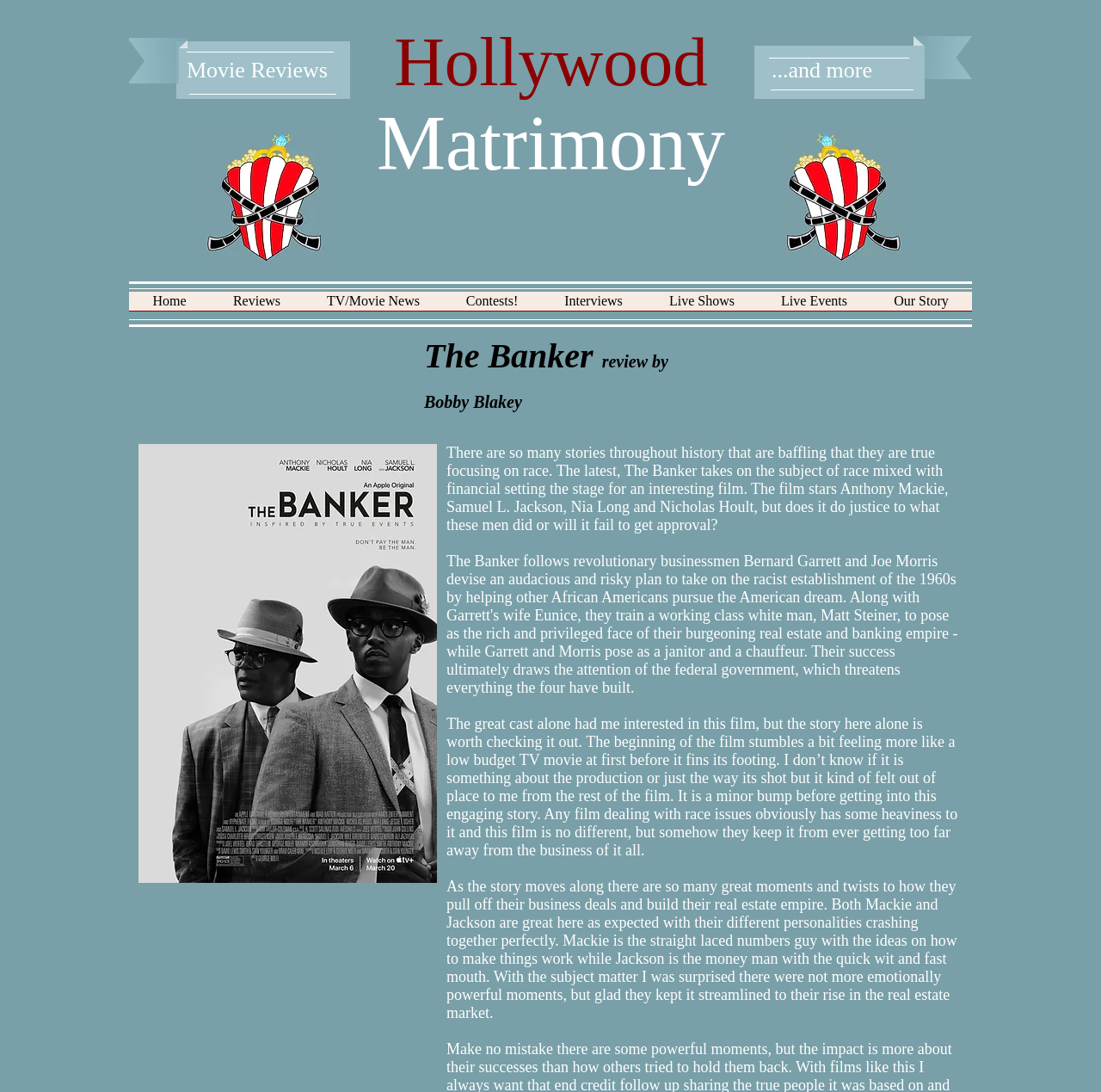Respond to the following query with just one word or a short phrase: 
What is the name of the movie being reviewed?

The Banker